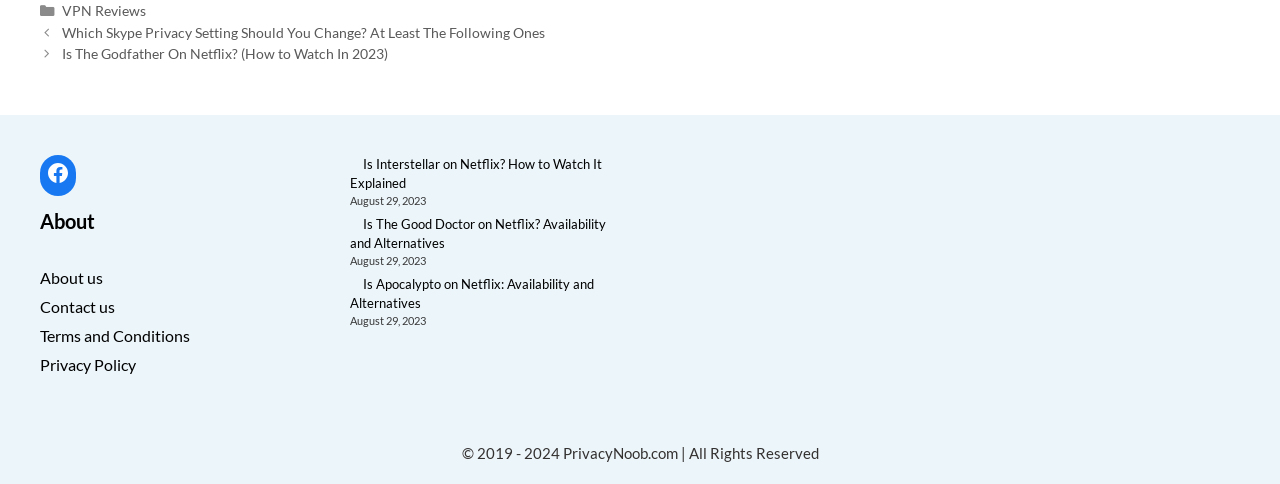How many social media links are there?
Answer the question with a single word or phrase by looking at the picture.

1